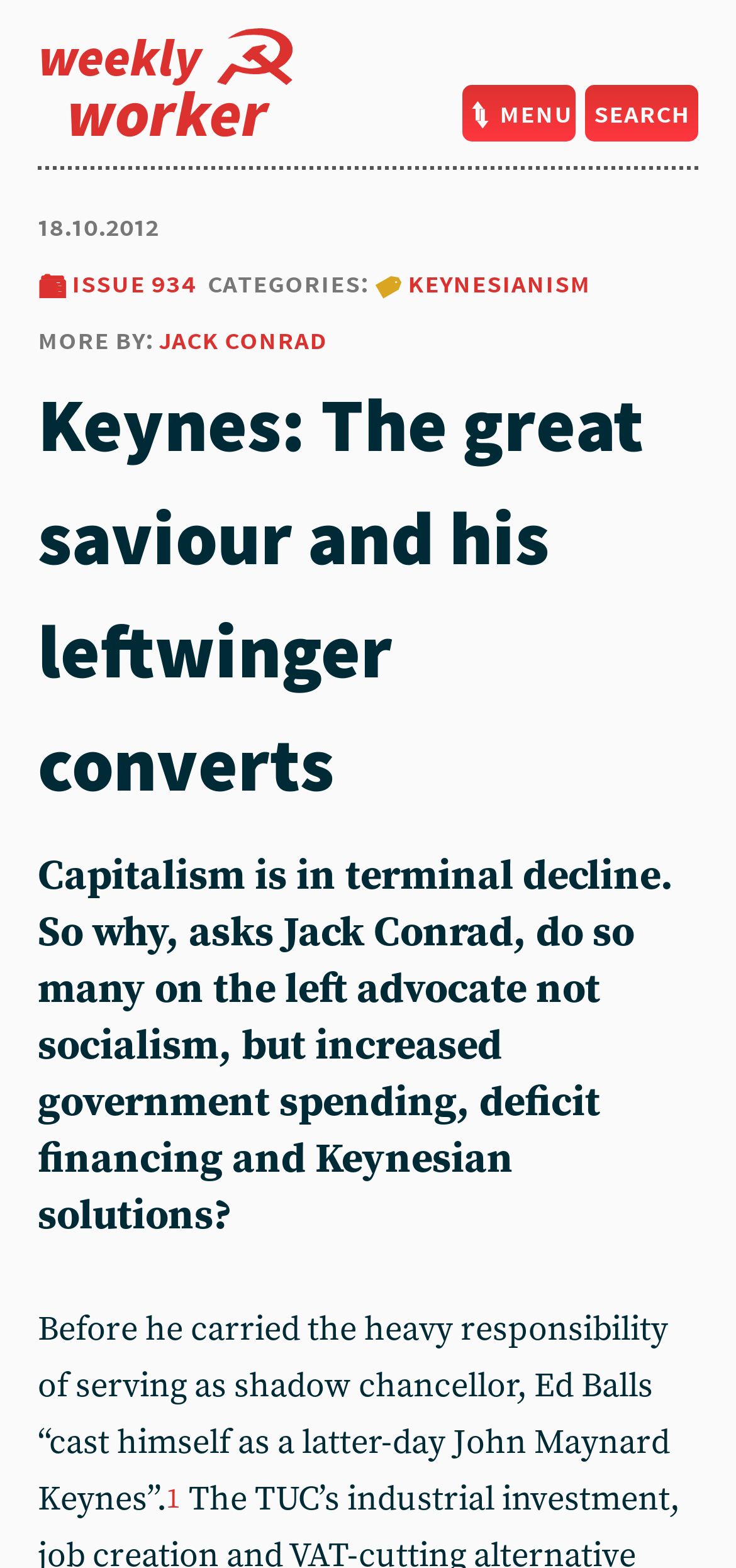Provide the bounding box coordinates of the HTML element described by the text: "Keynesianism".

[0.508, 0.168, 0.803, 0.191]